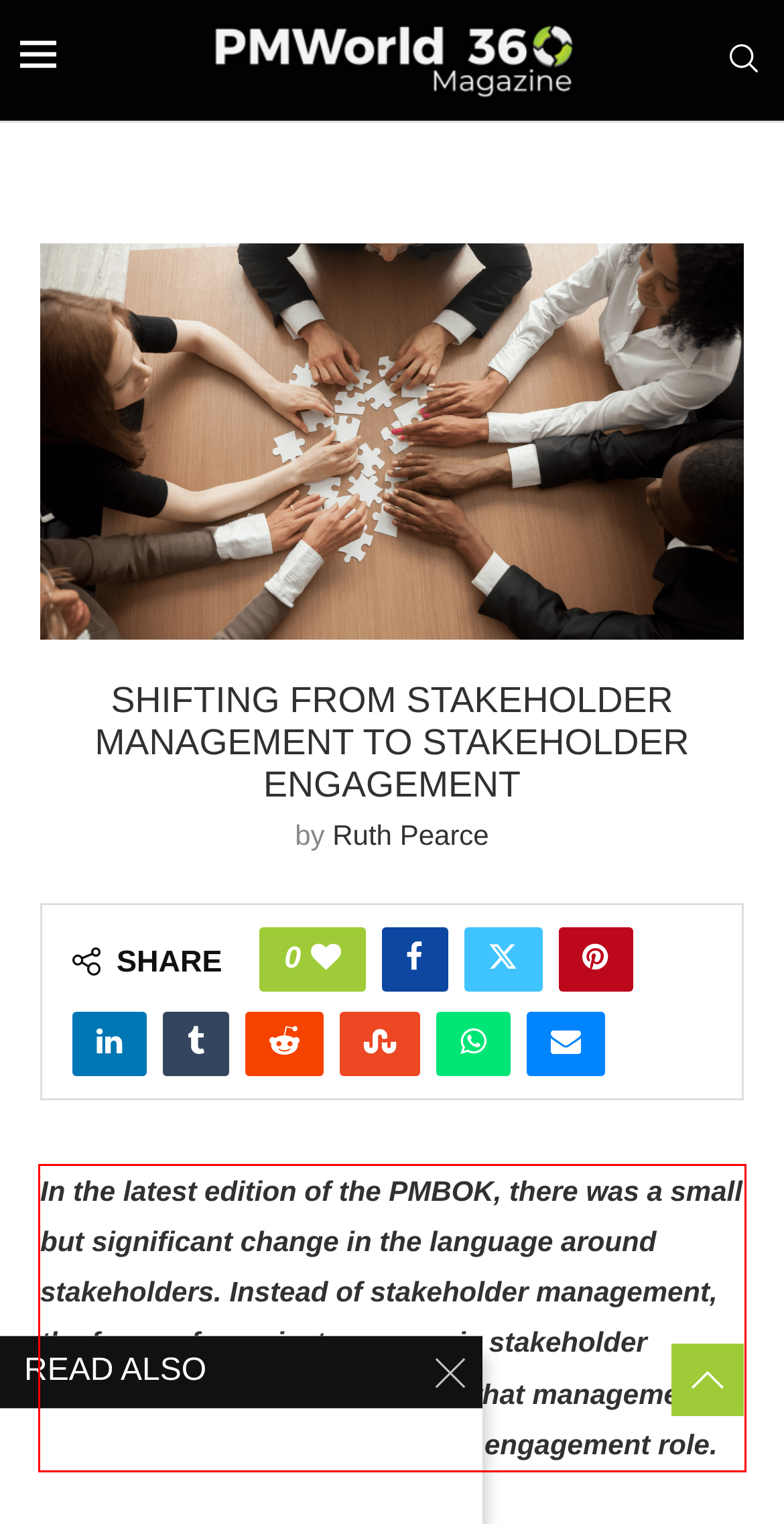You have a webpage screenshot with a red rectangle surrounding a UI element. Extract the text content from within this red bounding box.

In the latest edition of the PMBOK, there was a small but significant change in the language around stakeholders. Instead of stakeholder management, the focus of a project manager is stakeholder engagement. We’re discussing what management is and stakeholder management vs engagement role.